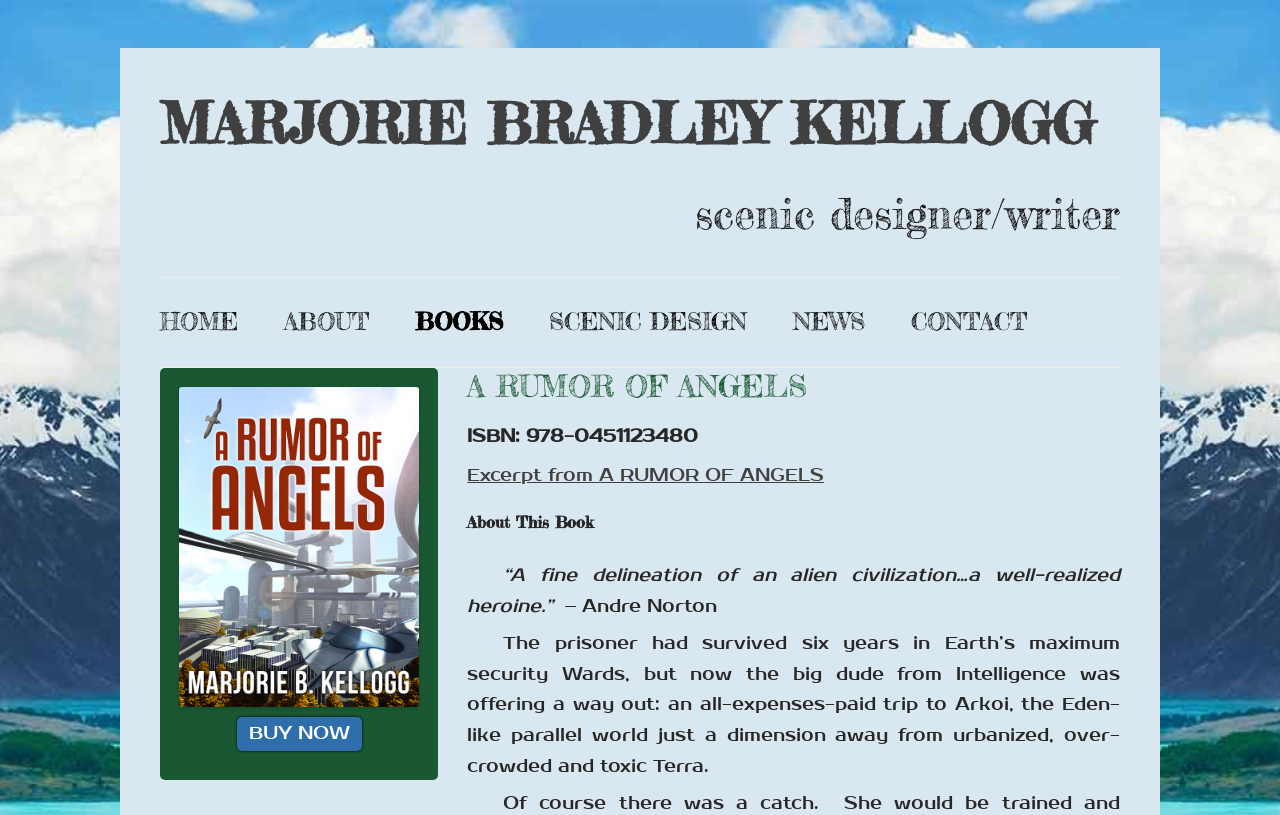What is the title of the book?
Please provide a detailed answer to the question.

The title of the book can be found in the heading 'A RUMOR OF ANGELS' and also in the link 'A RUMOR OF ANGELS'.